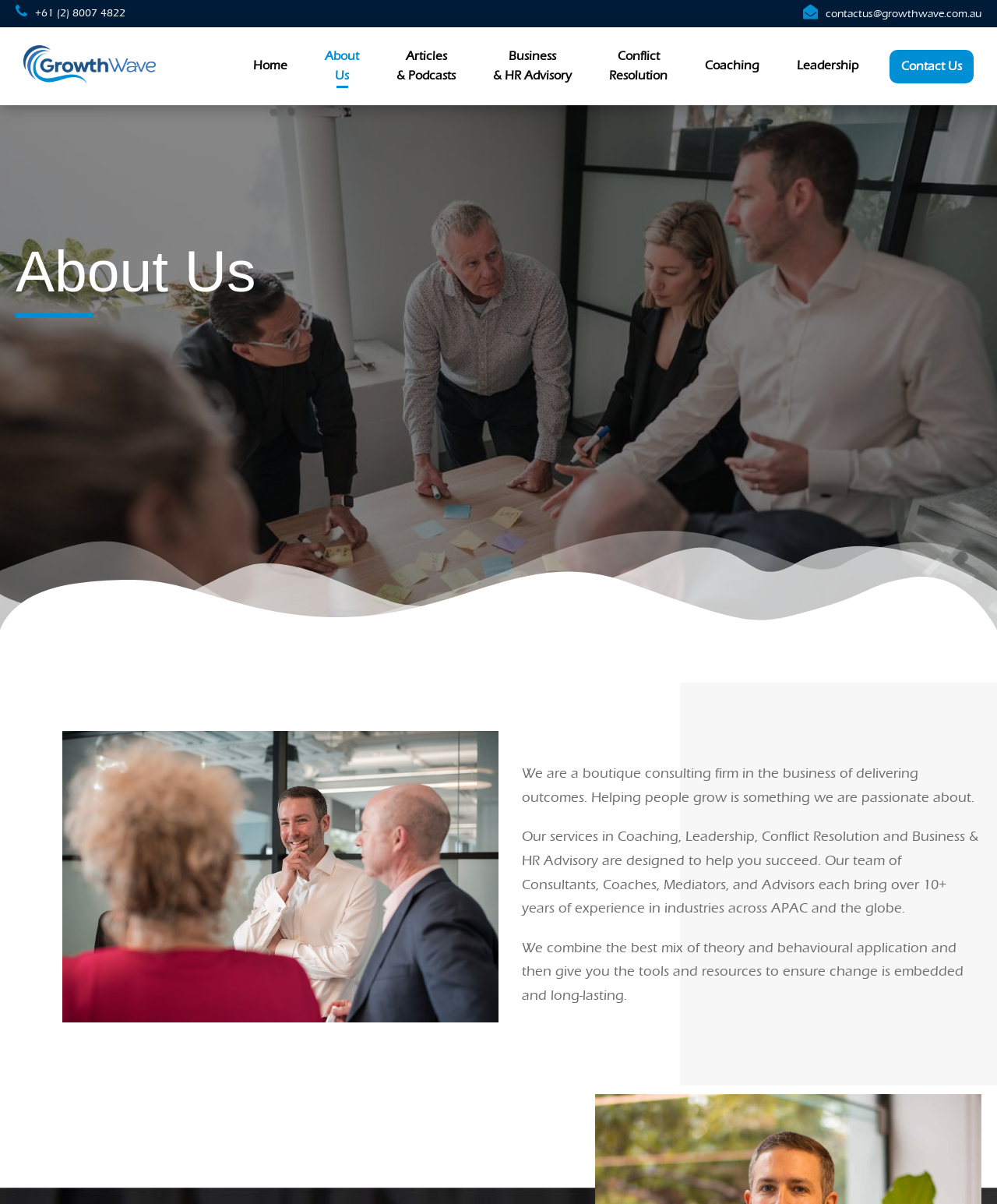Could you find the bounding box coordinates of the clickable area to complete this instruction: "Contact Us"?

[0.892, 0.041, 0.977, 0.069]